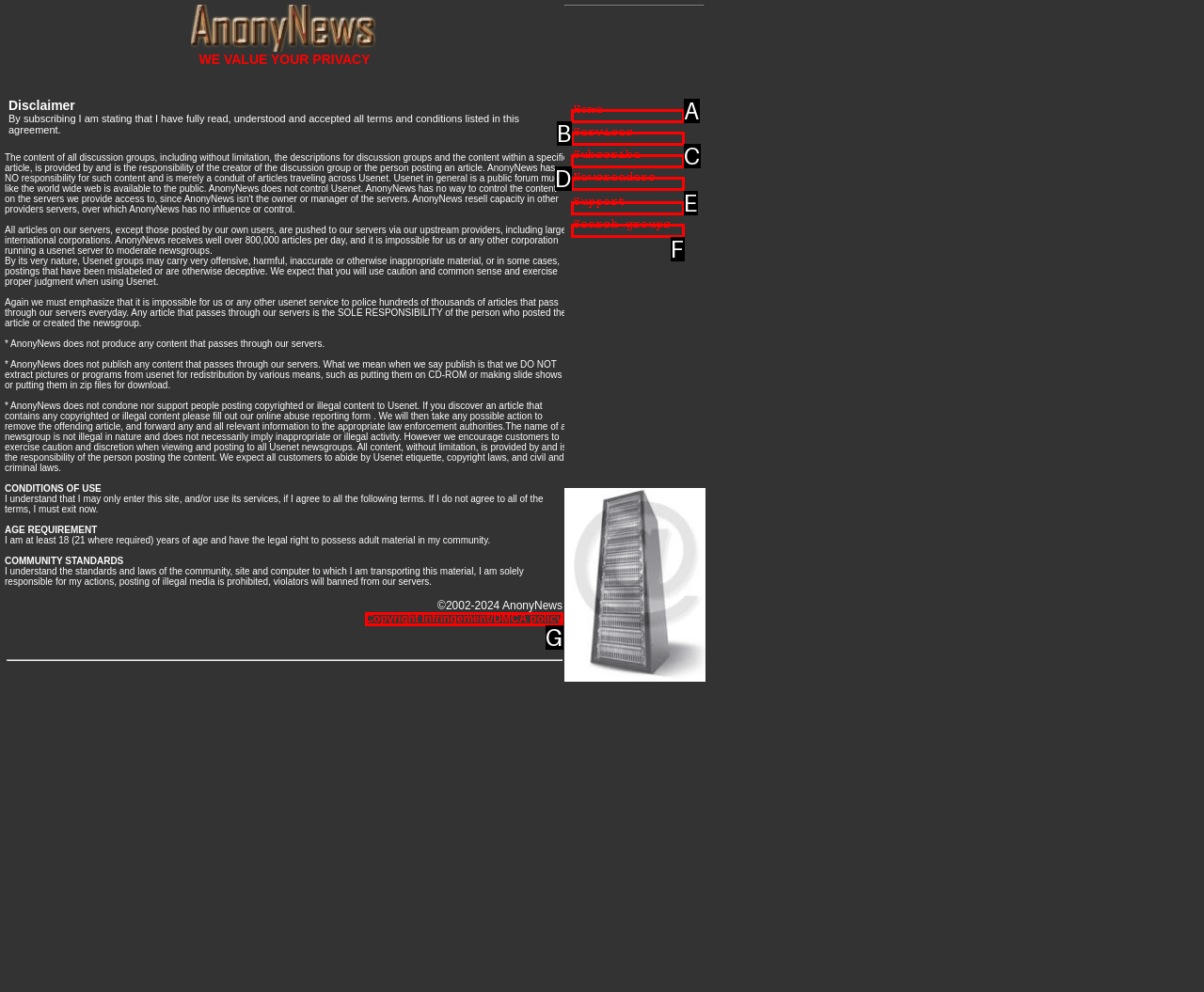From the options shown, which one fits the description: alt="Subscribe"? Respond with the appropriate letter.

C